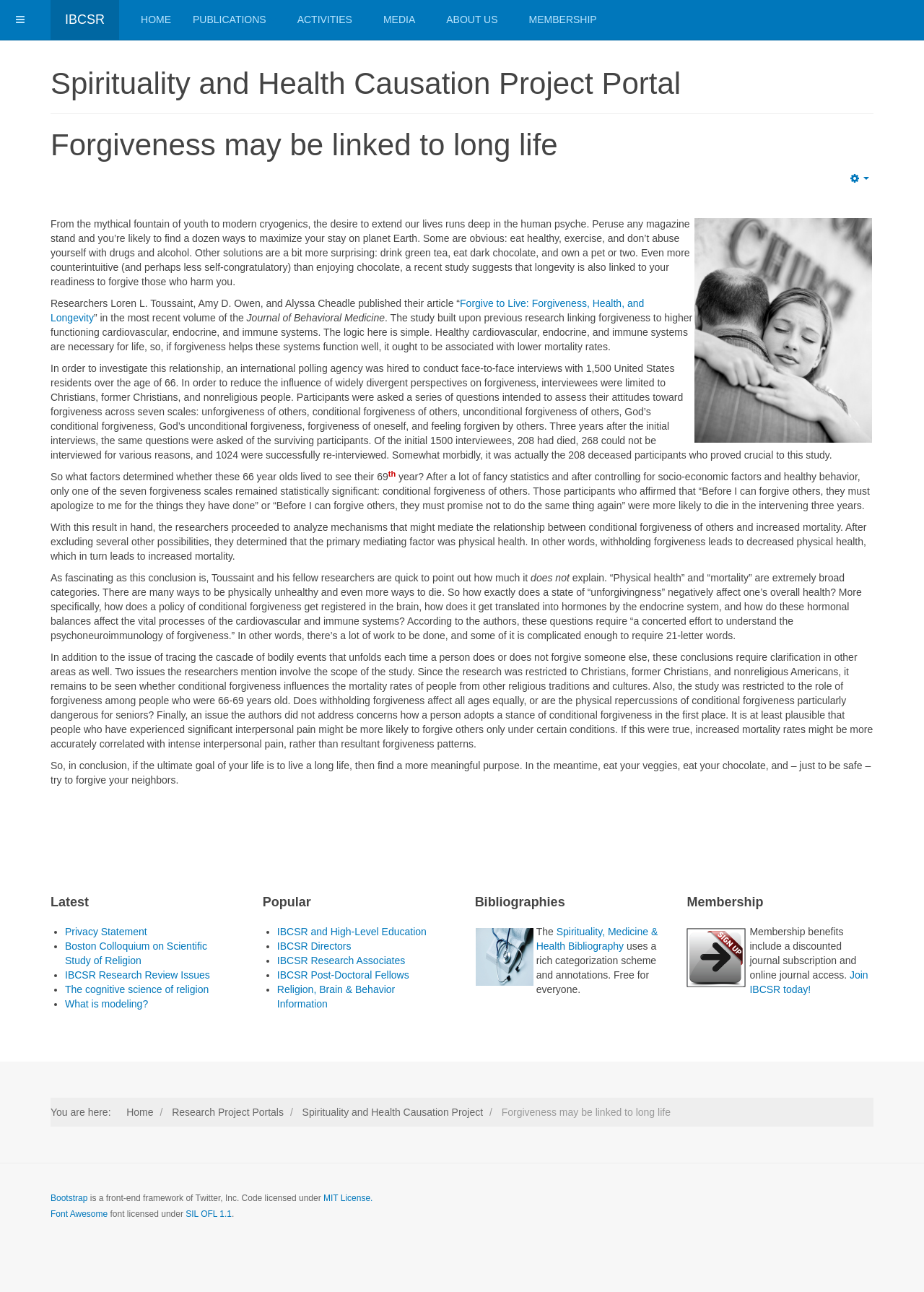How many sections are there in the webpage?
Based on the visual details in the image, please answer the question thoroughly.

I counted the number of heading elements with text 'Latest', 'Popular', 'Bibliographies', 'Membership', and found that there are 5 sections in the webpage.